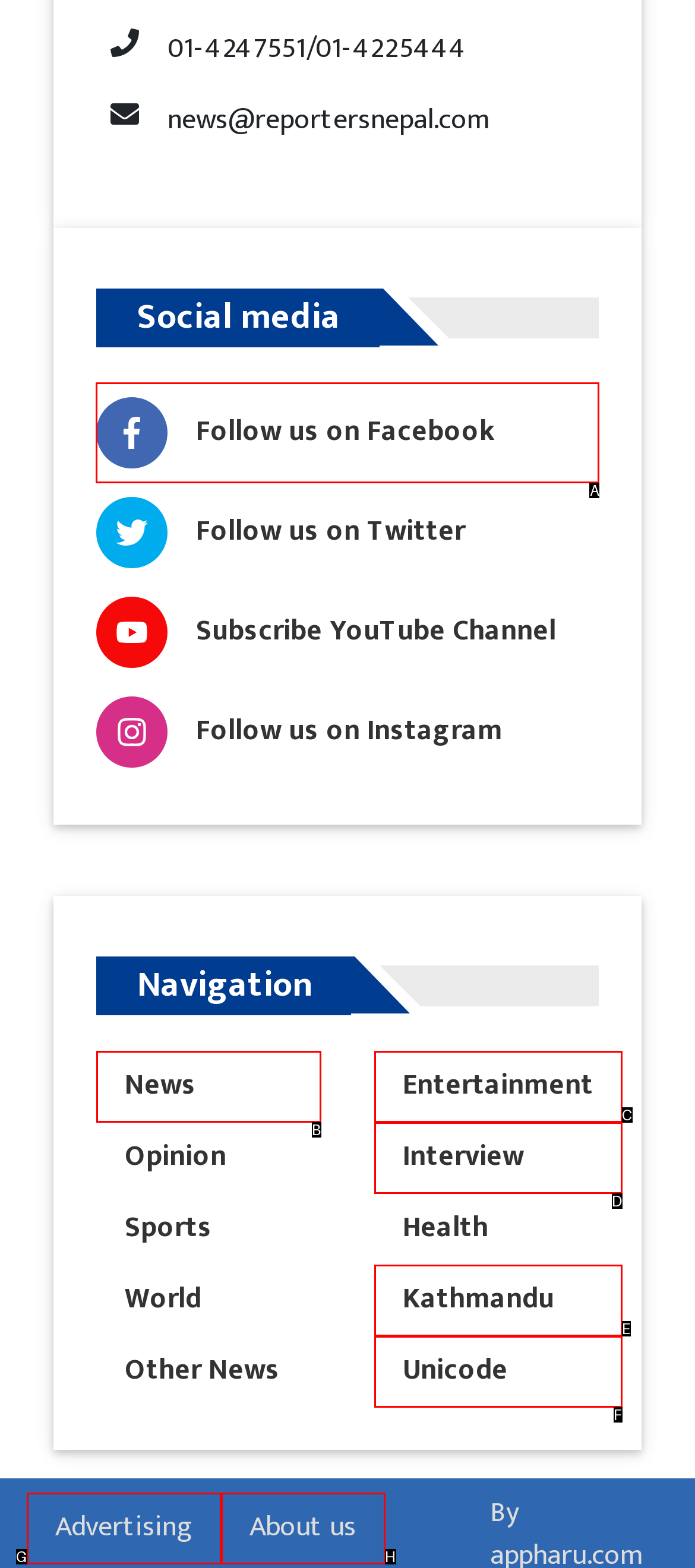Indicate the HTML element to be clicked to accomplish this task: Follow us on Facebook Respond using the letter of the correct option.

A